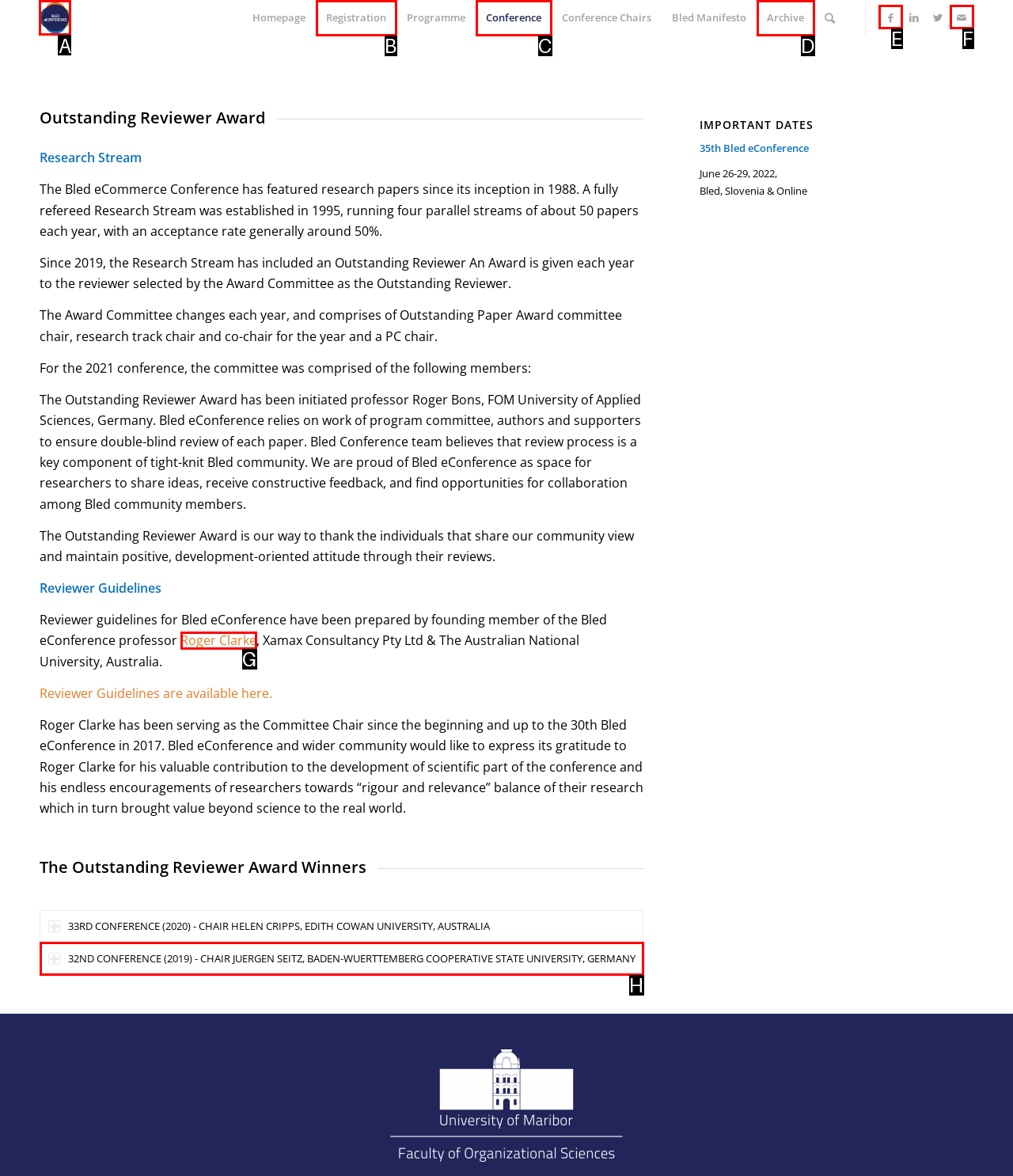To achieve the task: go to 35th Bled eConference, which HTML element do you need to click?
Respond with the letter of the correct option from the given choices.

A